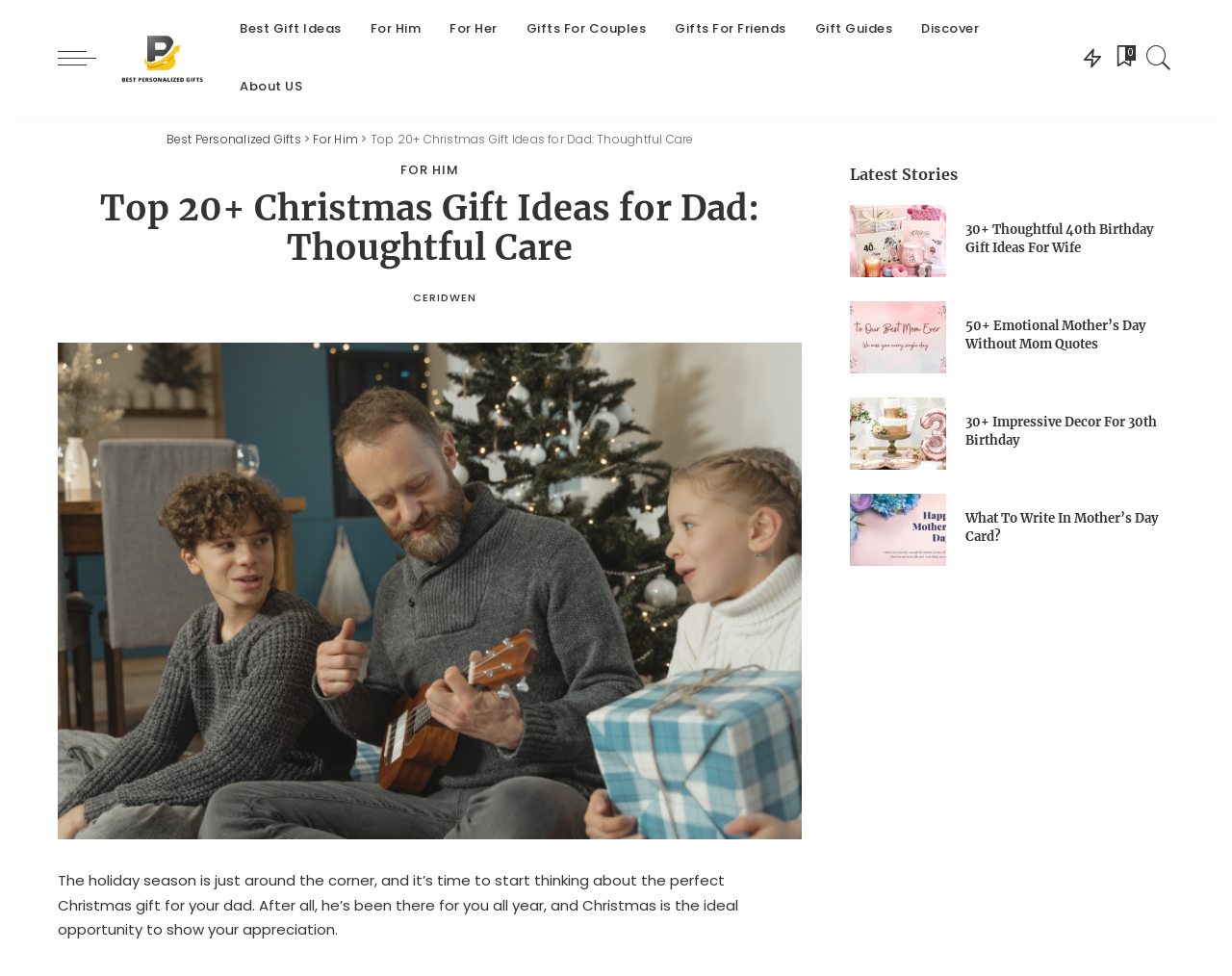How many images are there in the 'Latest Stories' section?
Make sure to answer the question with a detailed and comprehensive explanation.

In the 'Latest Stories' section, I count 4 images associated with the links '40th Birthday Gift Ideas For Wife', 'mother's day without mom quotes', 'decor for 30th birthday', and 'what to write in mother’s day card'.